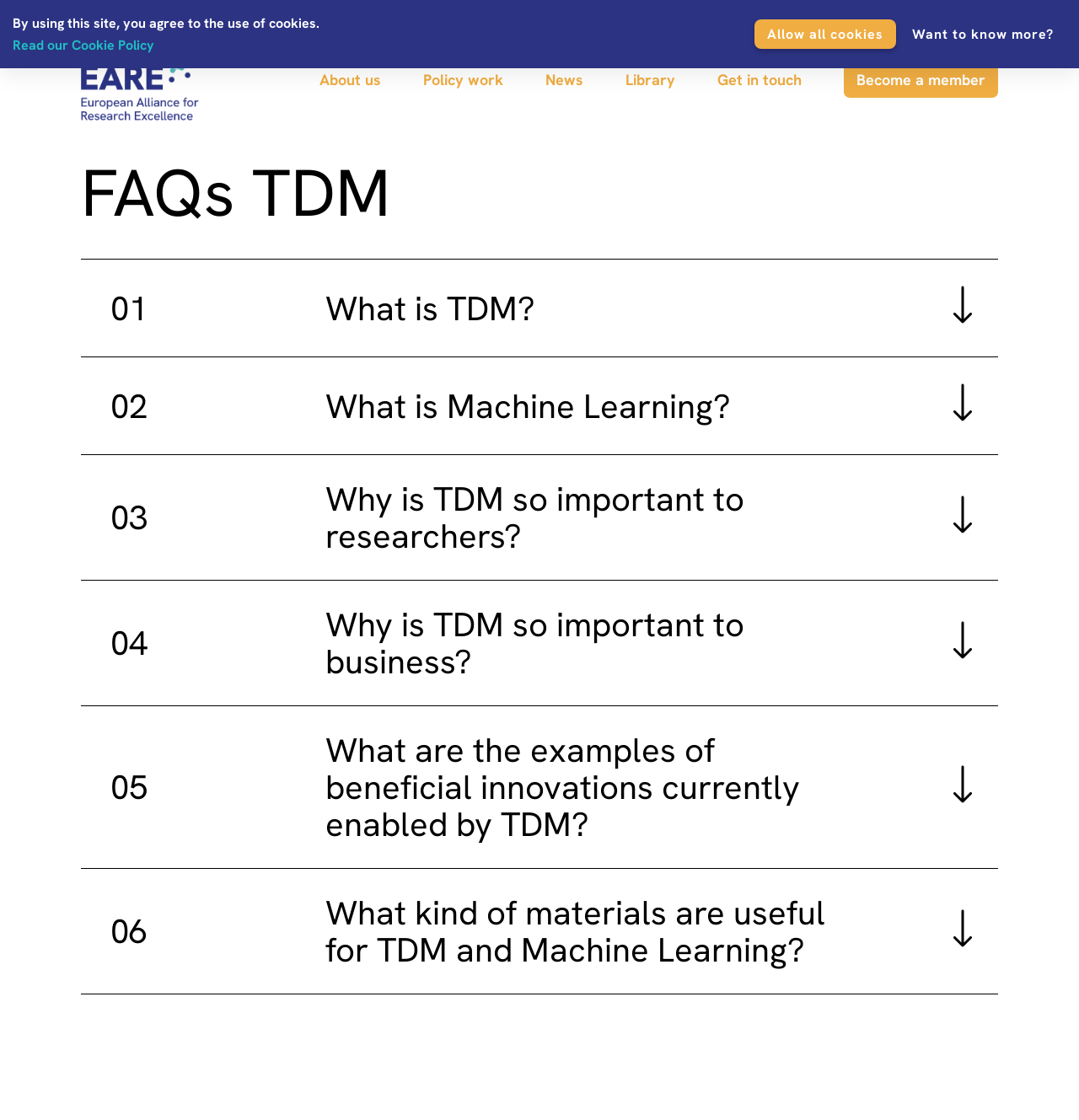What is the main topic of this webpage?
Provide a fully detailed and comprehensive answer to the question.

Based on the webpage structure and content, it appears that the main topic of this webpage is TDM, which is likely an abbreviation for Text and Data Mining. The webpage provides FAQs and other information related to TDM.